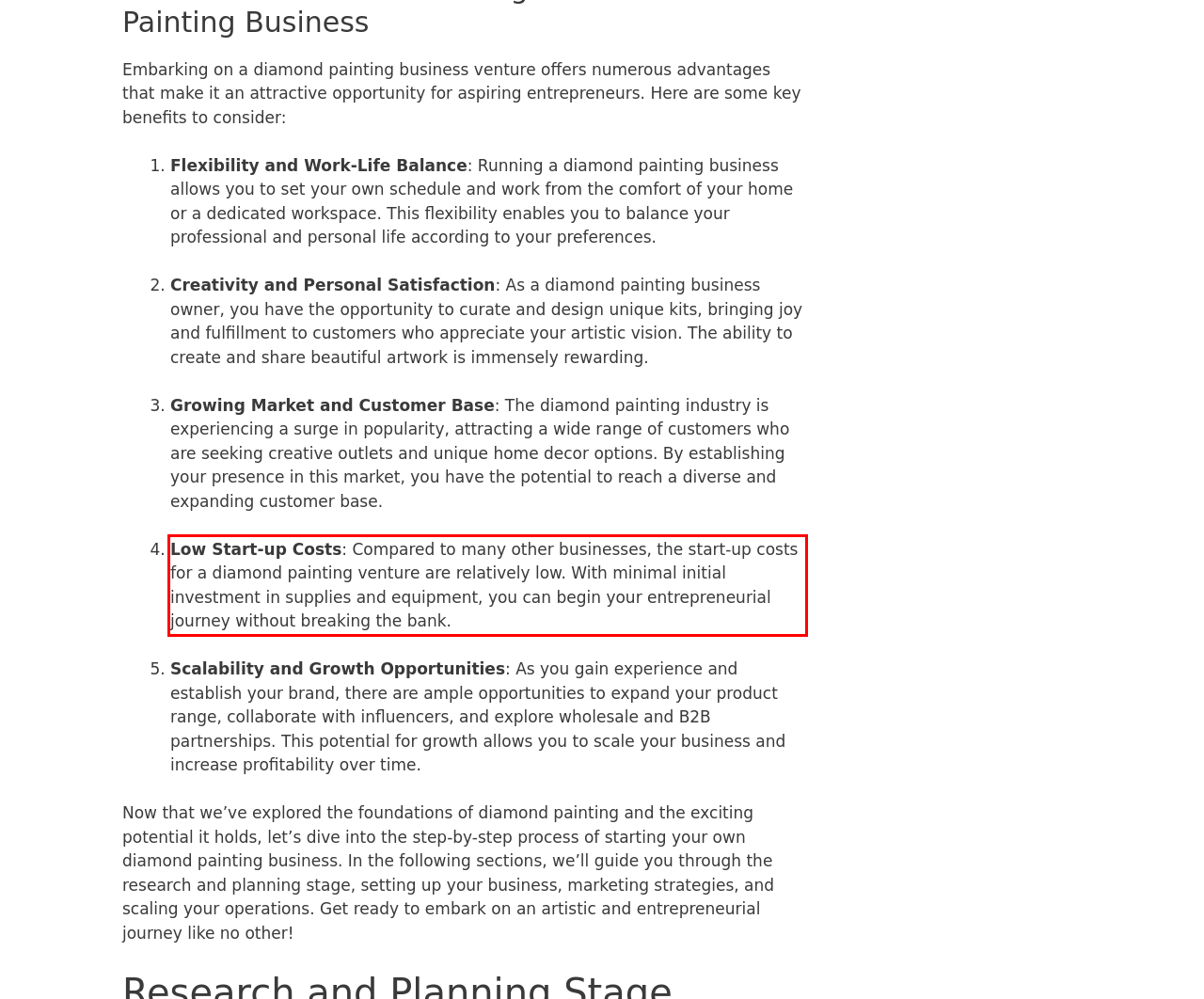Please perform OCR on the UI element surrounded by the red bounding box in the given webpage screenshot and extract its text content.

Low Start-up Costs: Compared to many other businesses, the start-up costs for a diamond painting venture are relatively low. With minimal initial investment in supplies and equipment, you can begin your entrepreneurial journey without breaking the bank.